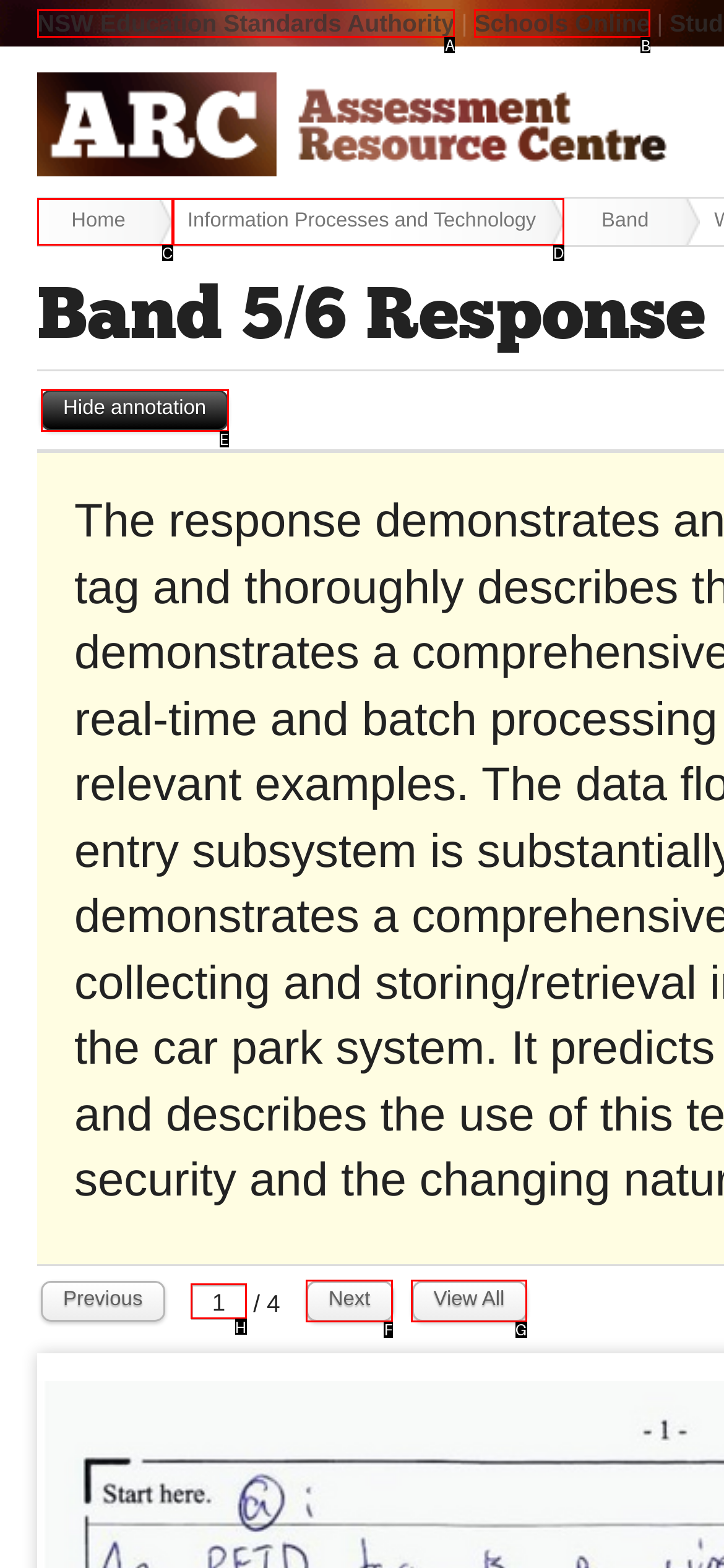Identify the correct UI element to click on to achieve the task: go to Schools Online. Provide the letter of the appropriate element directly from the available choices.

B